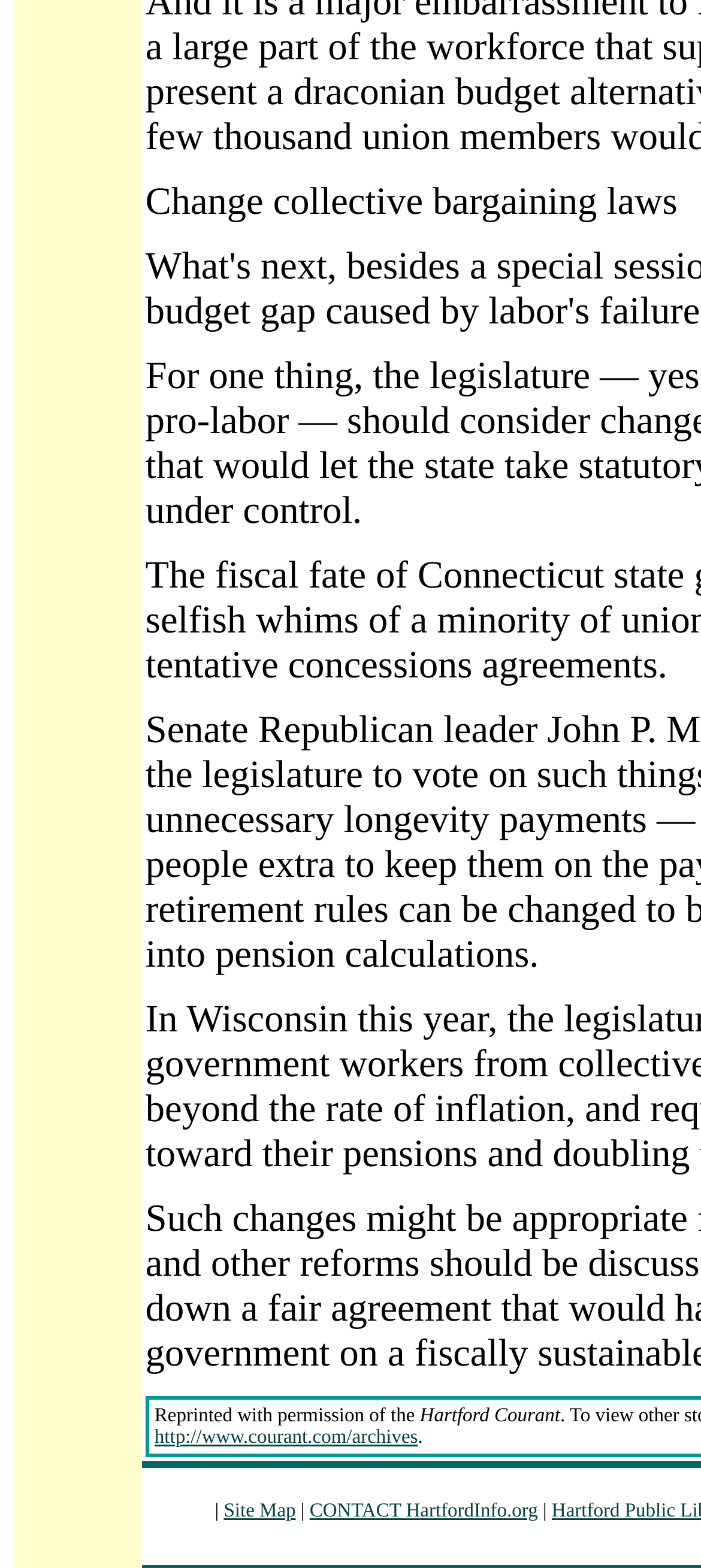Provide the bounding box coordinates for the UI element described in this sentence: "CONTACT HartfordInfo.org". The coordinates should be four float values between 0 and 1, i.e., [left, top, right, bottom].

[0.442, 0.957, 0.767, 0.971]